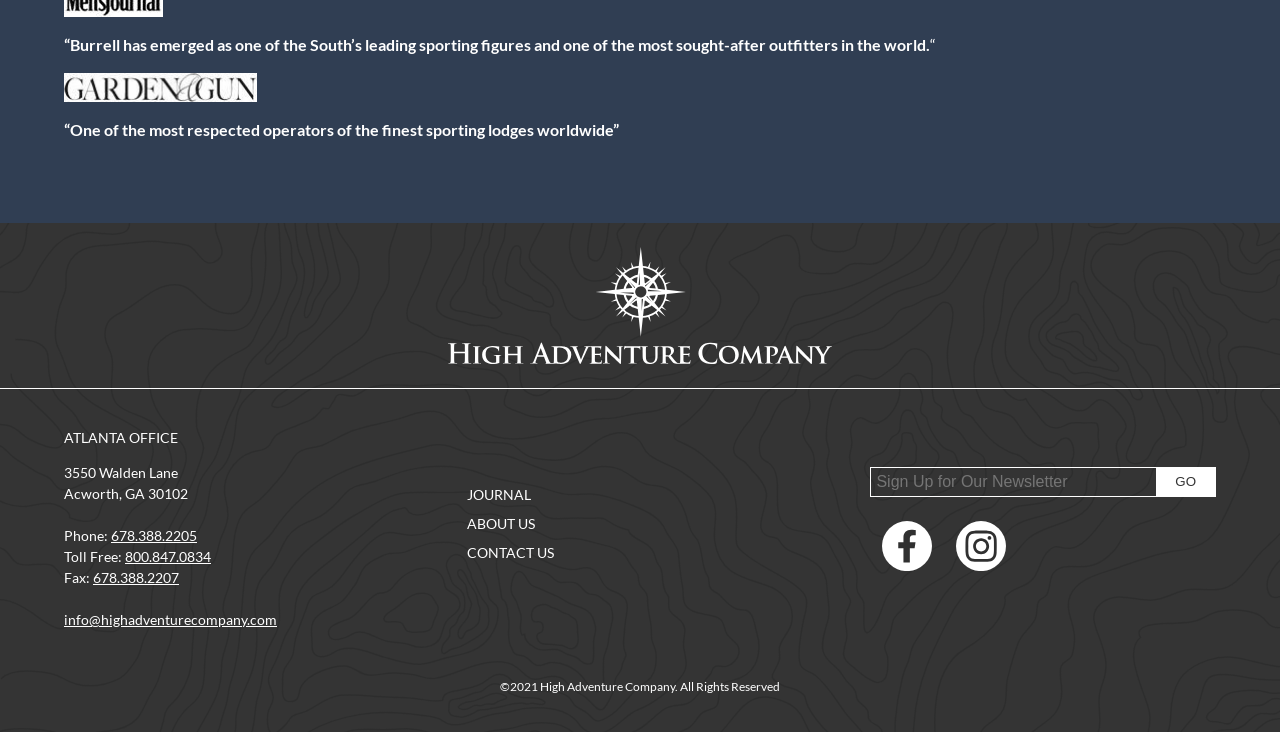Extract the bounding box coordinates of the UI element described: "alt="High Adventure Company"". Provide the coordinates in the format [left, top, right, bottom] with values ranging from 0 to 1.

[0.35, 0.337, 0.65, 0.497]